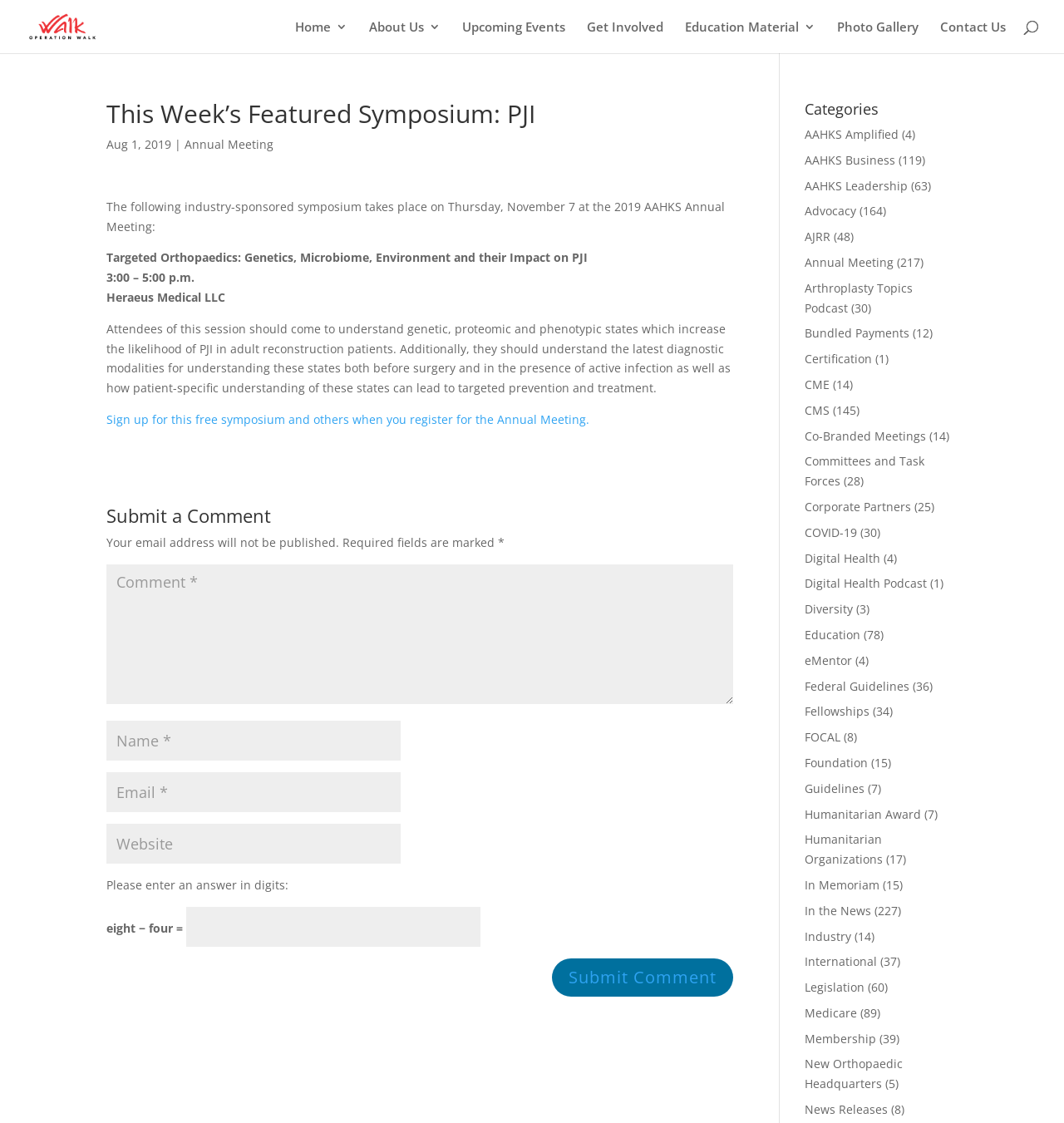Reply to the question with a single word or phrase:
What is the time of the symposium?

3:00 – 5:00 p.m.